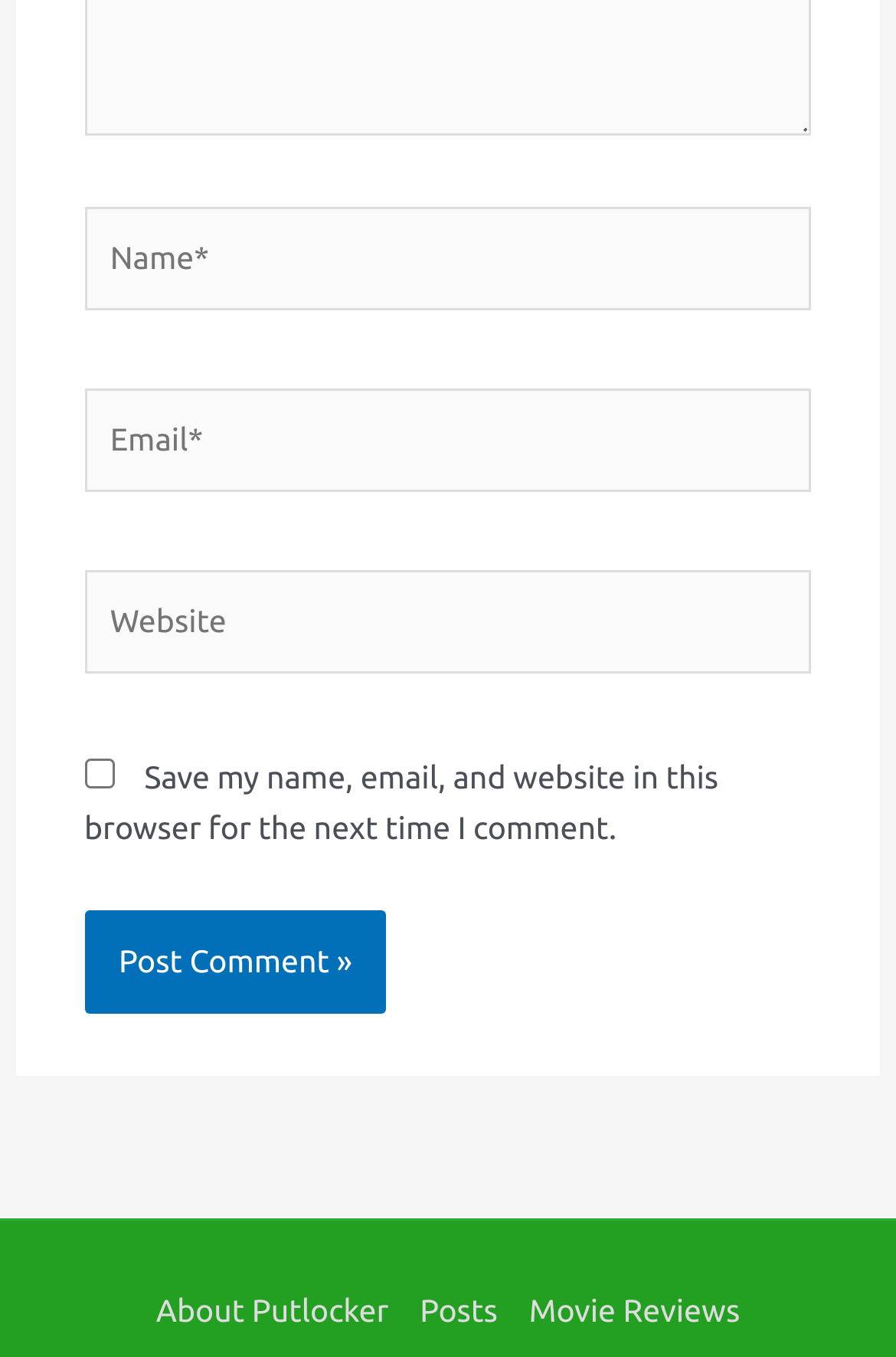Determine the bounding box coordinates for the HTML element mentioned in the following description: "← Dr. Colin Kay". The coordinates should be a list of four floats ranging from 0 to 1, represented as [left, top, right, bottom].

None